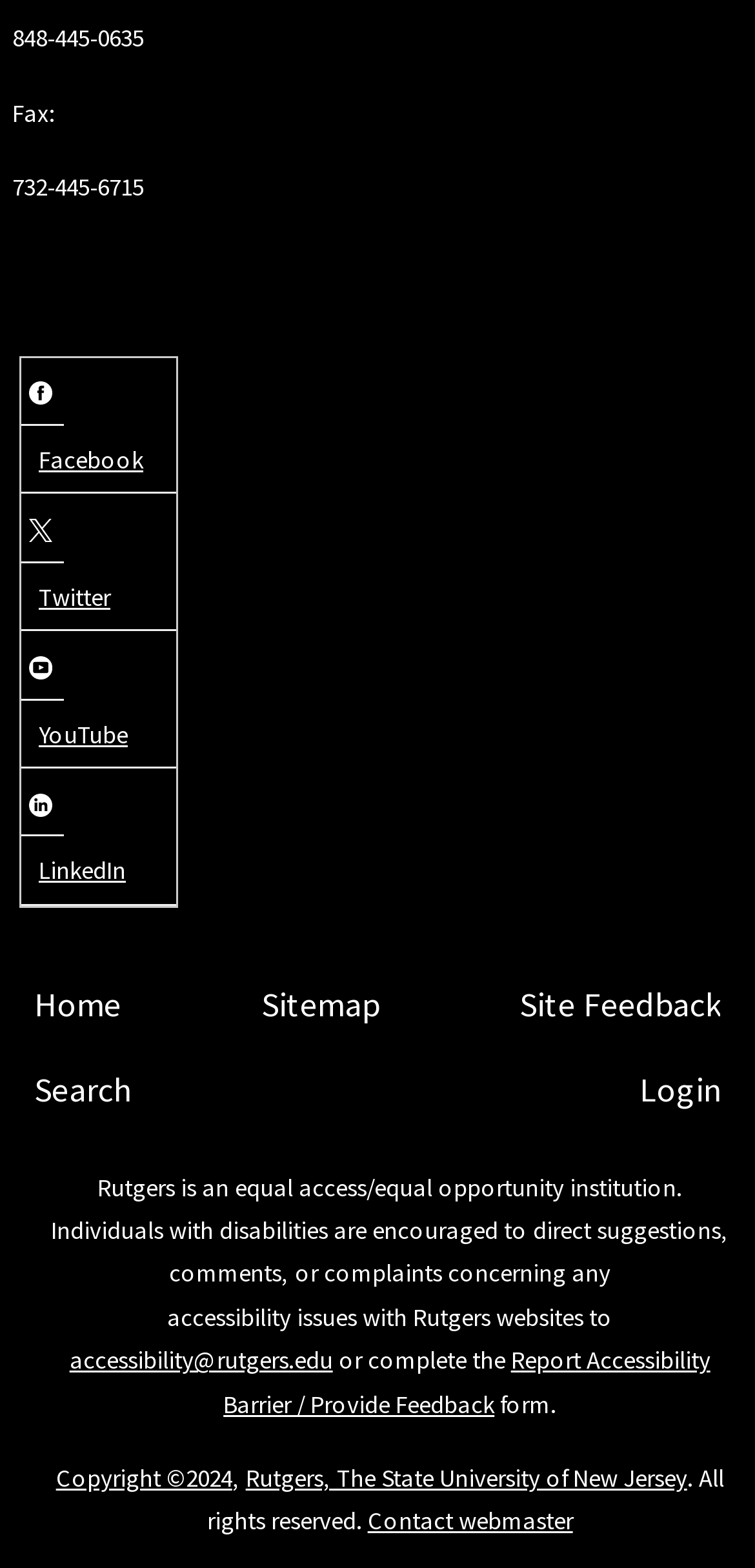What is the email address for accessibility issues?
Based on the visual information, provide a detailed and comprehensive answer.

The email address for accessibility issues can be found in the bottom section of the webpage, where it is listed as a link 'accessibility@rutgers.edu'.